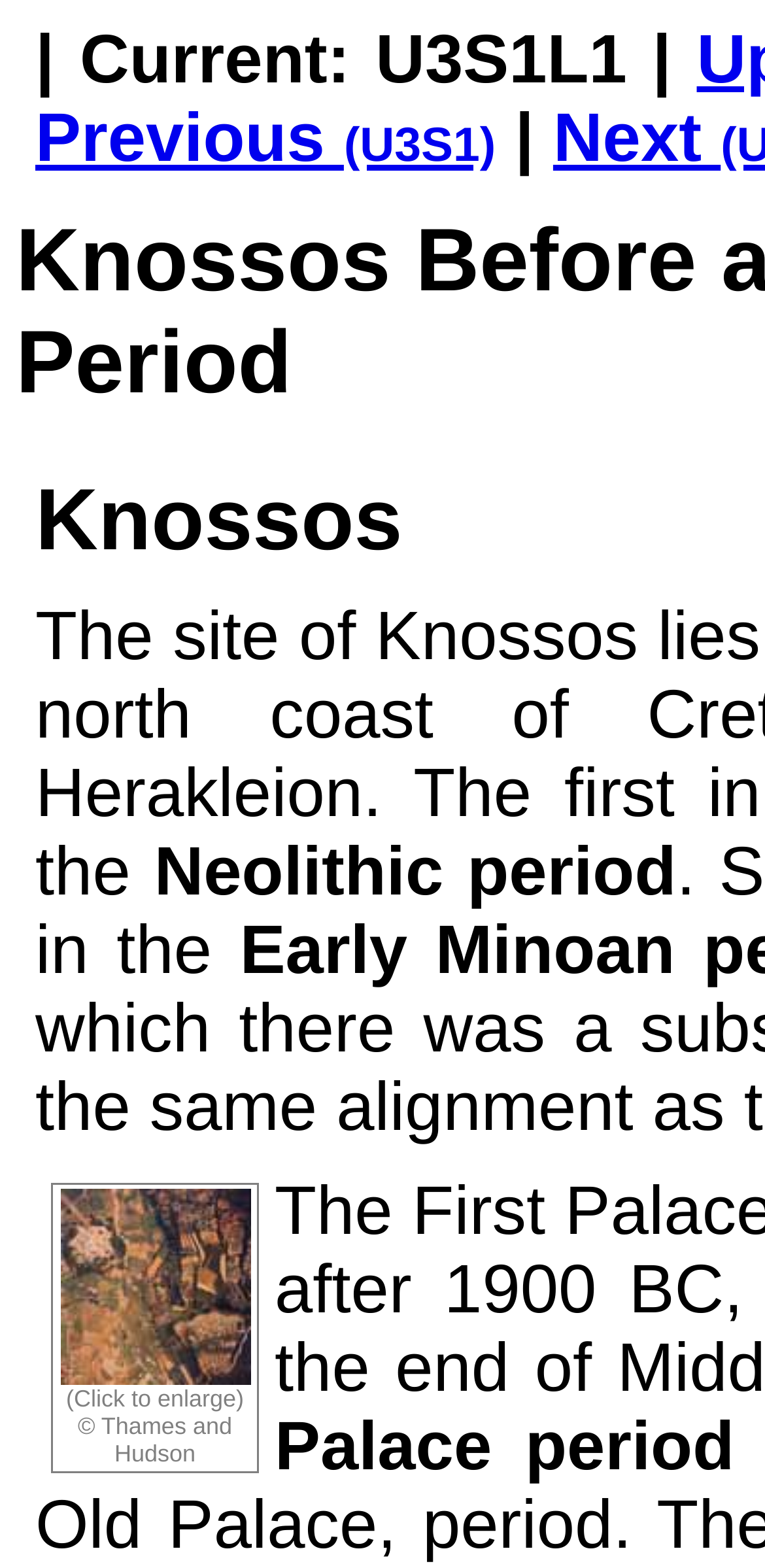What is the subject of the aerial image?
Answer the question using a single word or phrase, according to the image.

Knossos palace and Kairatos valley